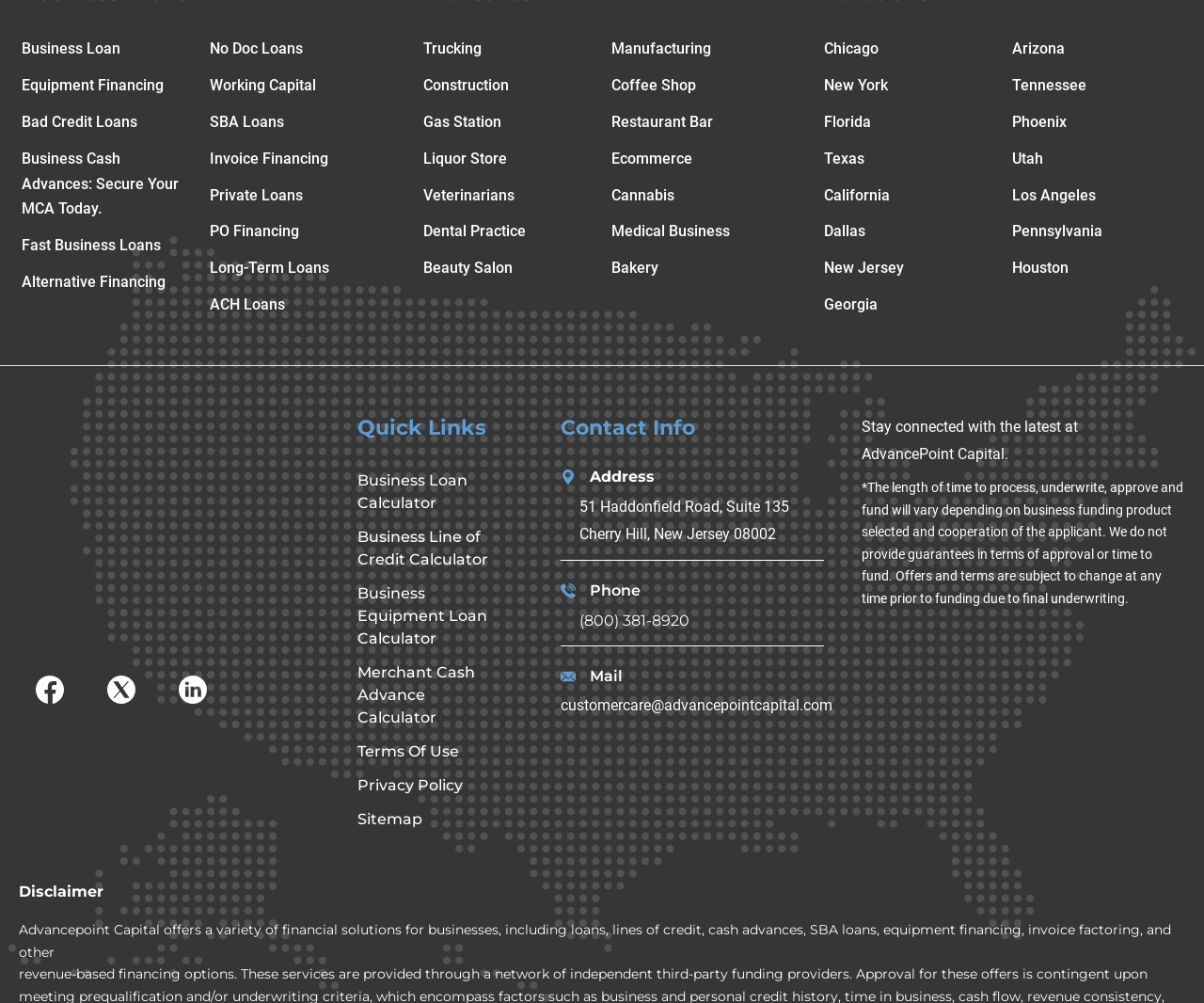Please give a succinct answer using a single word or phrase:
What is the address of AdvancePoint Capital?

51 Haddonfield Road, Suite 135 Cherry Hill, New Jersey 08002